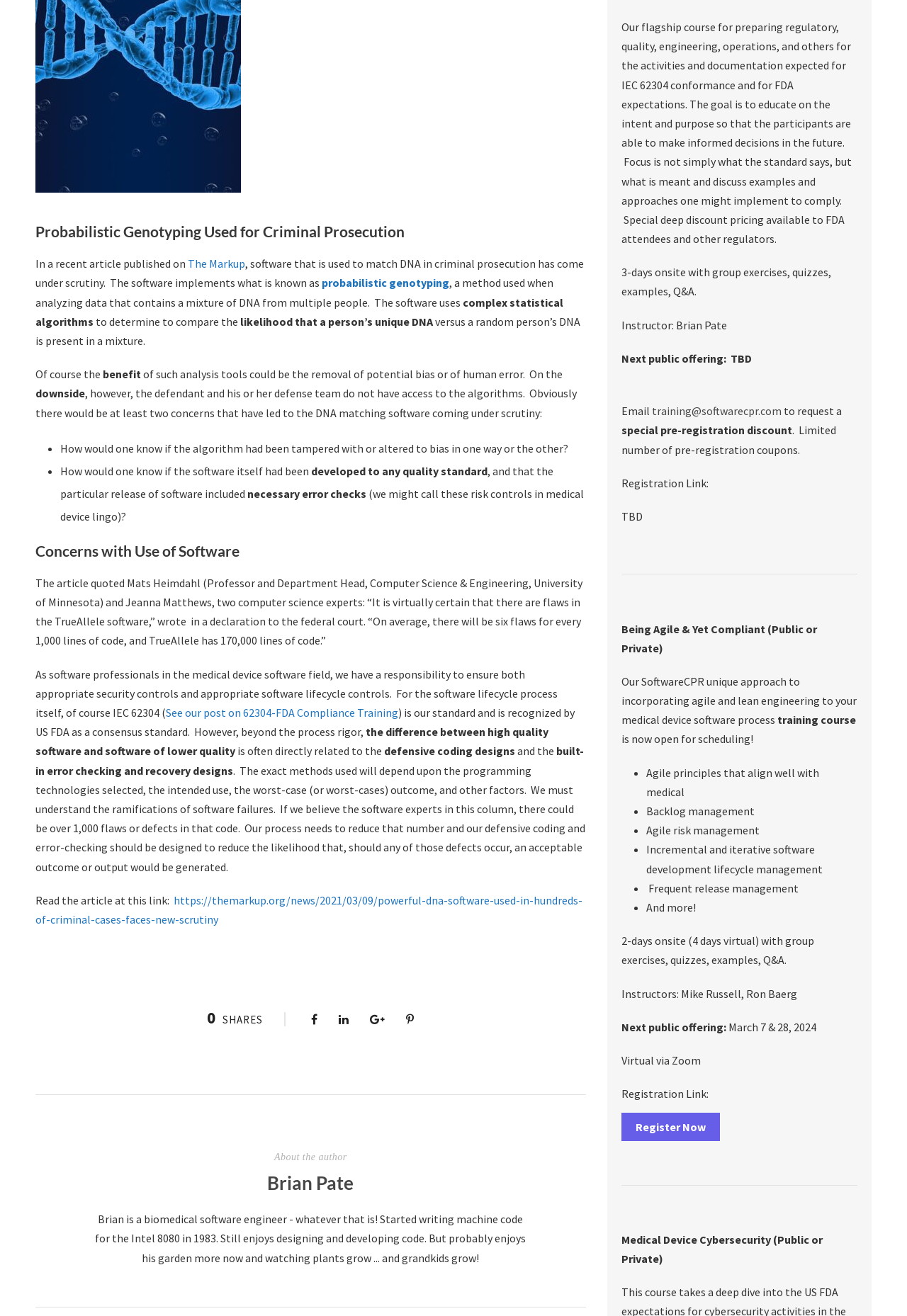Identify the bounding box coordinates for the UI element that matches this description: "Register Now".

[0.685, 0.846, 0.793, 0.867]